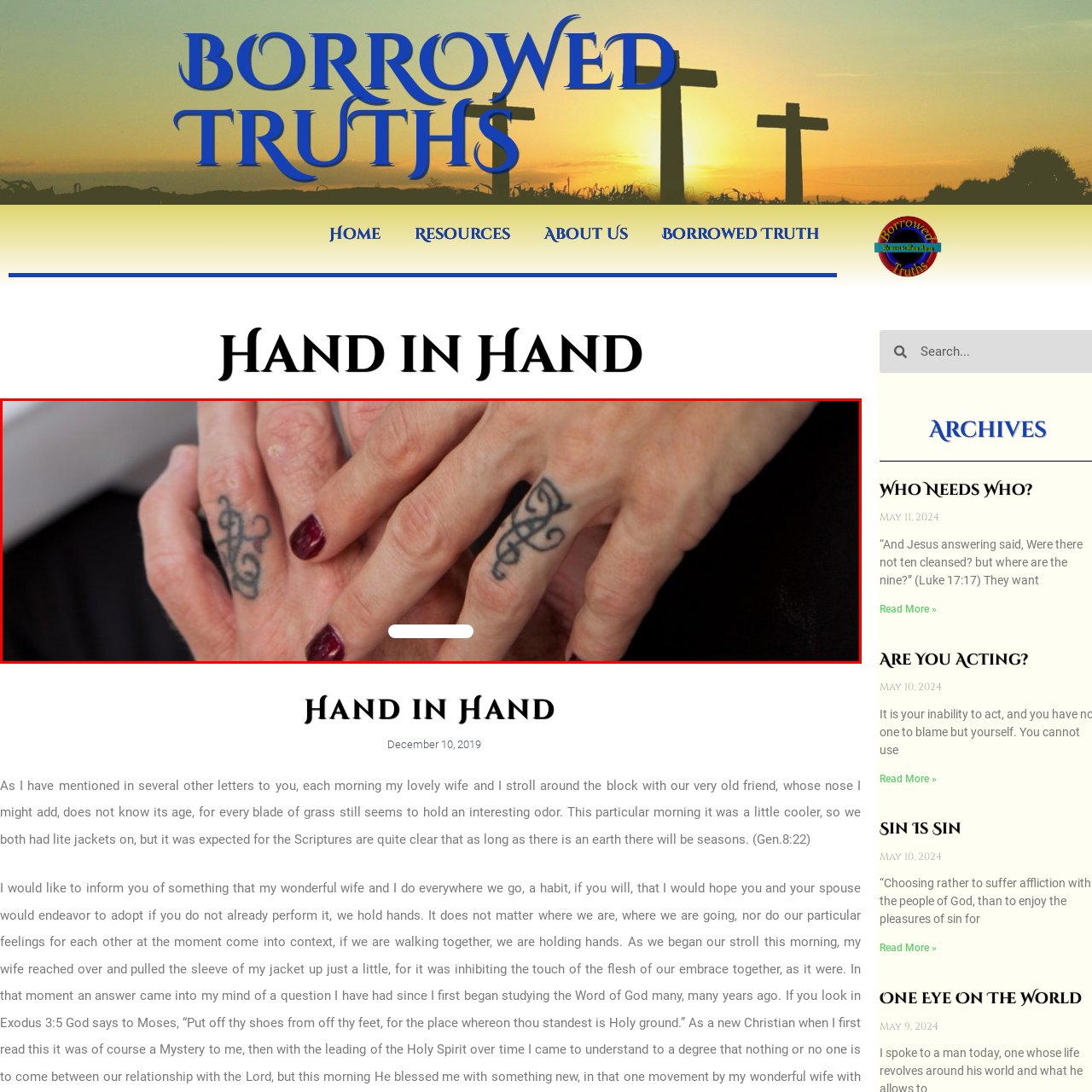Elaborate on the scene depicted inside the red bounding box.

The image captures two hands intertwined, showcasing a deep connection and intimacy. The hand on the left features a delicate tattoo that wraps around the finger, exhibiting intricate curves and swirls, suggesting a personal or sentimental meaning. The skin tone of the hand complements the rich, dark burgundy nail polish on the fingers, adding a touch of elegance. The hand on the right is adorned with a simple yet bold tattoo, symbolizing strength or individuality. Together, the hands convey a message of love and partnership, metaphorically representing the phrase "Hand in Hand." This visual representation echoes the themes of connection and shared experiences emphasized in the surrounding content of "Borrowed Truths."